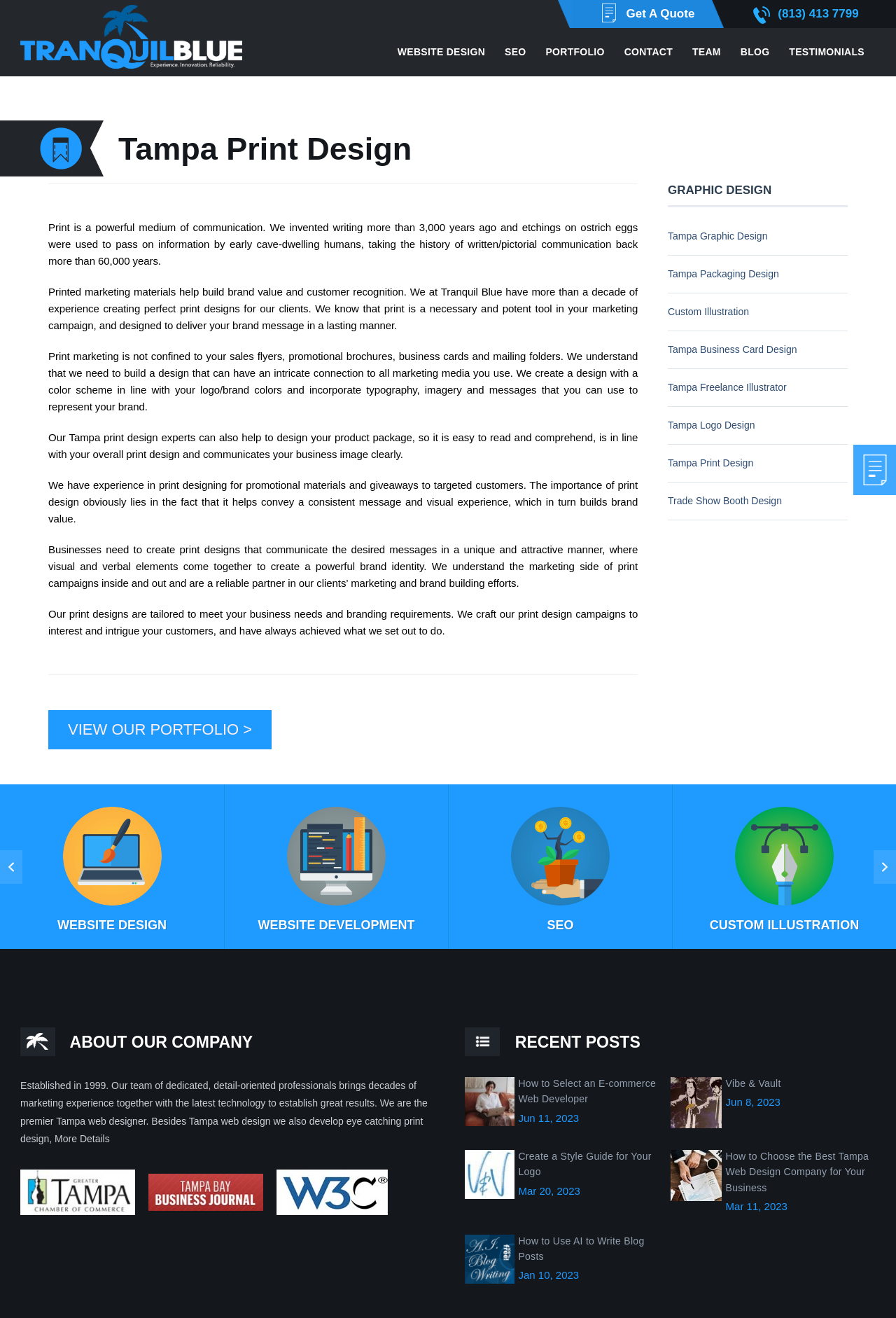Bounding box coordinates must be specified in the format (top-left x, top-left y, bottom-right x, bottom-right y). All values should be floating point numbers between 0 and 1. What are the bounding box coordinates of the UI element described as: Tampa Business Card Design

[0.745, 0.251, 0.889, 0.279]